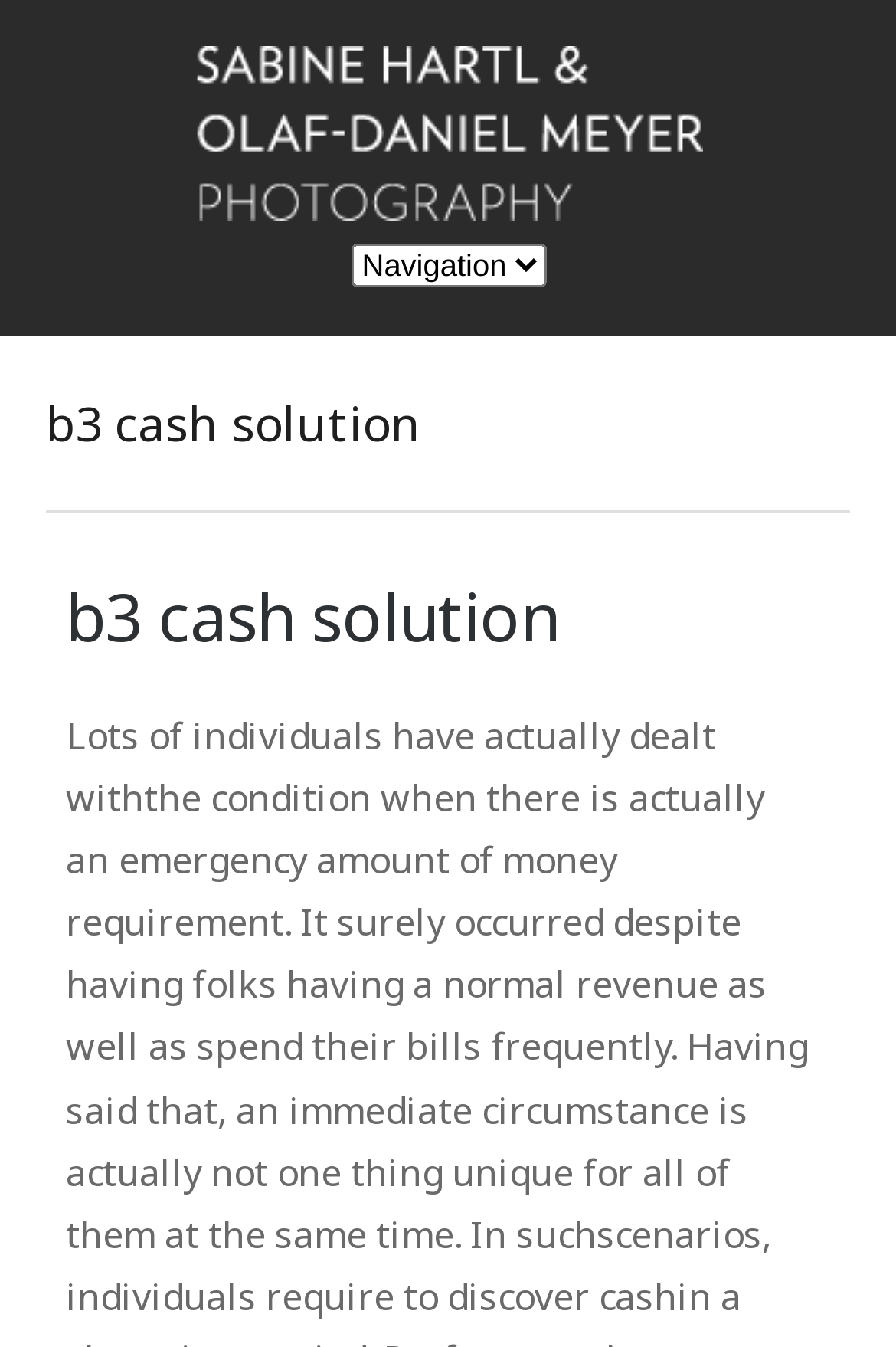Based on the image, provide a detailed response to the question:
What is the main topic of the webpage?

There are two heading elements with the text 'b3 cash solution', which suggests that it is the main topic of the webpage. Additionally, the link element with the same text further supports this conclusion.